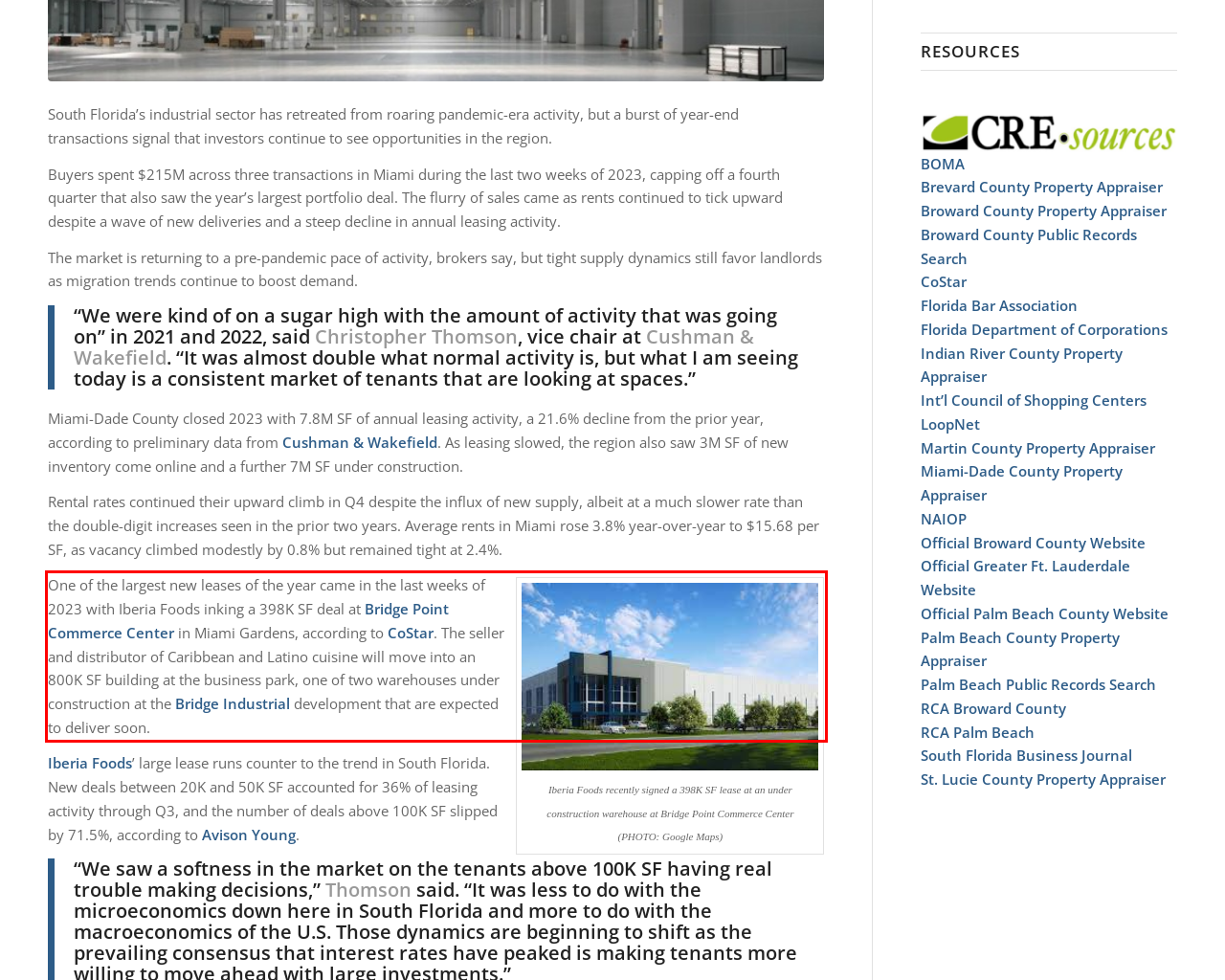The screenshot you have been given contains a UI element surrounded by a red rectangle. Use OCR to read and extract the text inside this red rectangle.

One of the largest new leases of the year came in the last weeks of 2023 with Iberia Foods inking a 398K SF deal at Bridge Point Commerce Center in Miami Gardens, according to CoStar. The seller and distributor of Caribbean and Latino cuisine will move into an 800K SF building at the business park, one of two warehouses under construction at the Bridge Industrial development that are expected to deliver soon.